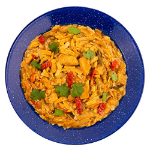What is the main protein source in the dish?
Based on the screenshot, respond with a single word or phrase.

Chicken